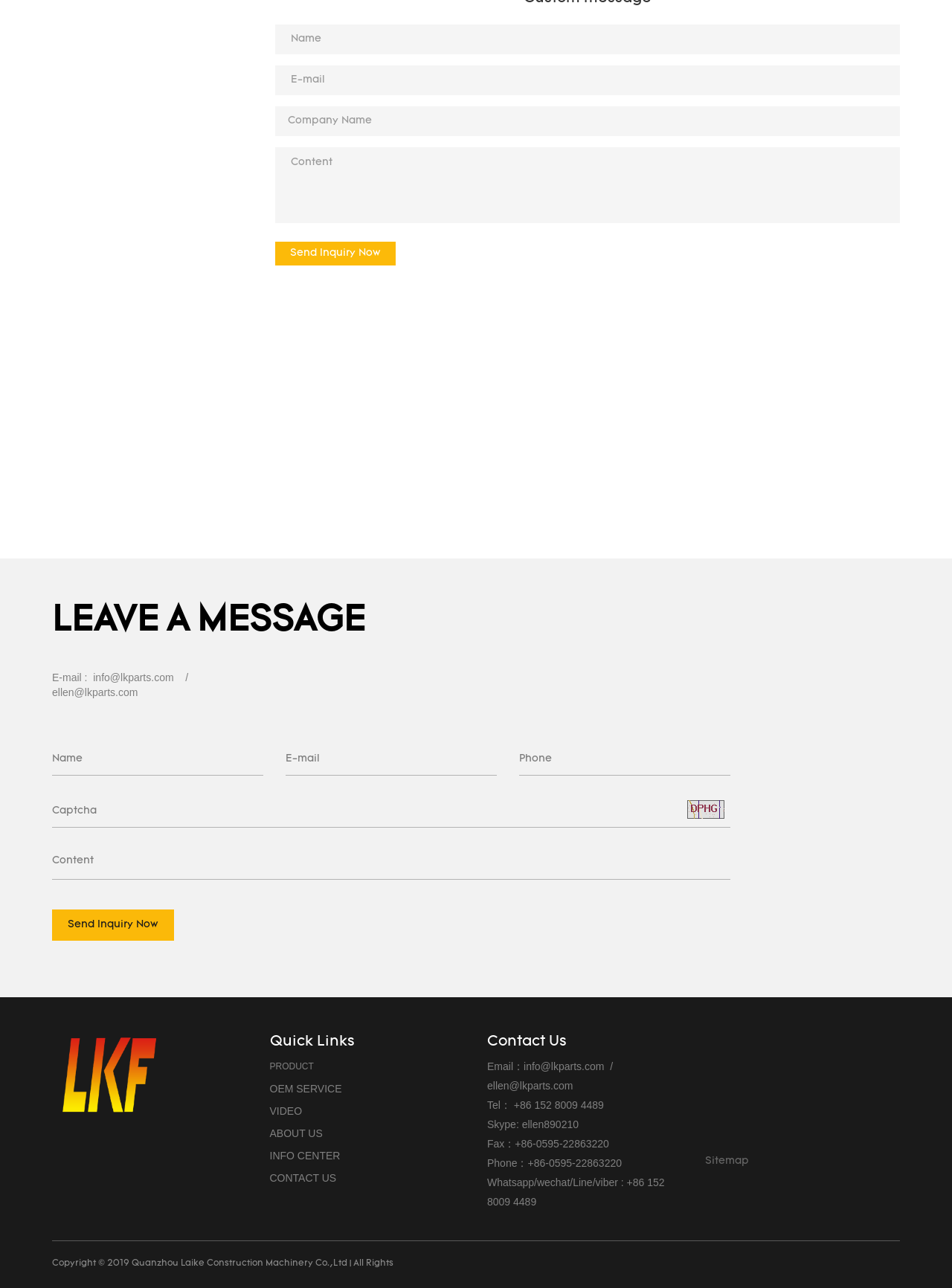Identify the bounding box coordinates necessary to click and complete the given instruction: "Enter your phone number".

[0.545, 0.576, 0.767, 0.602]